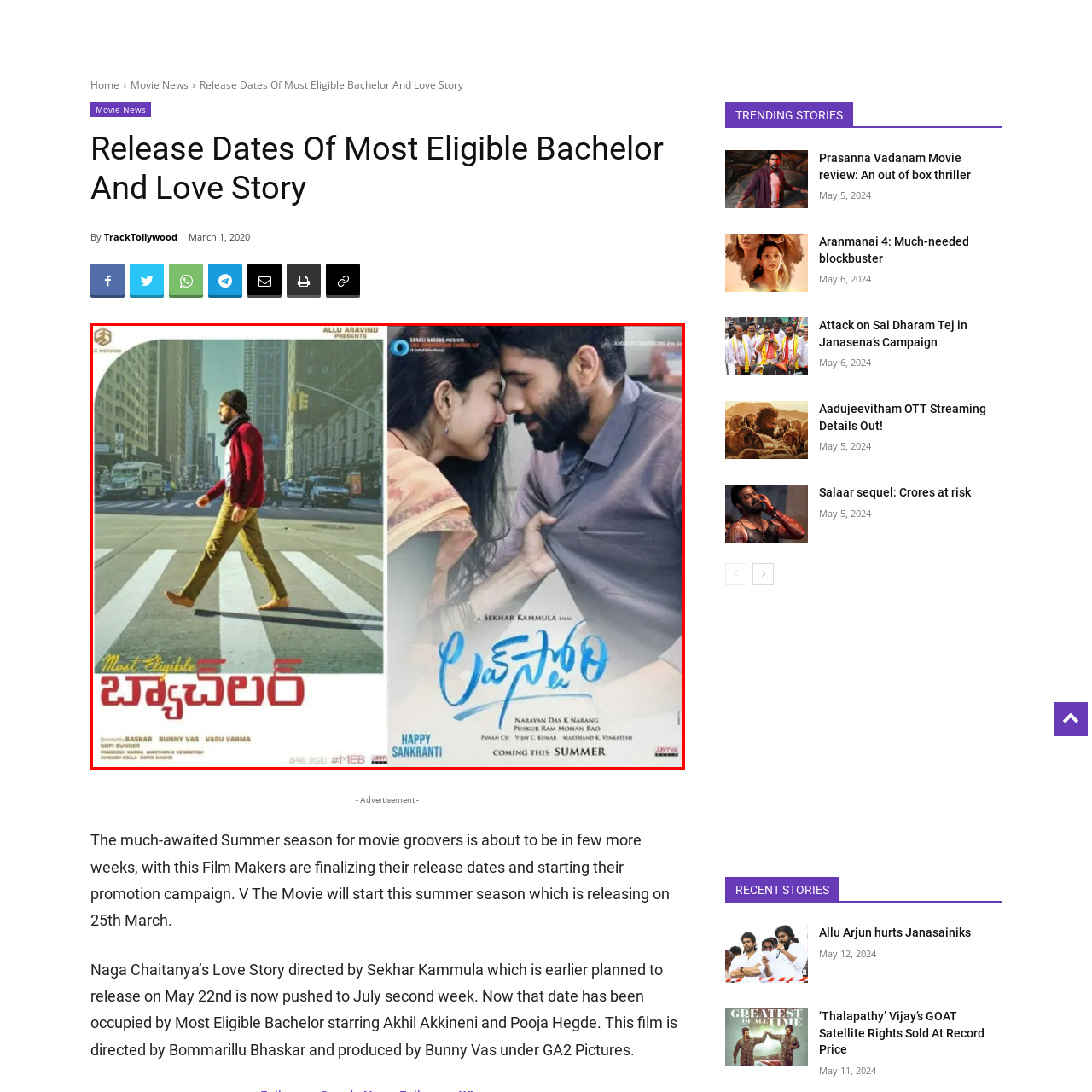What color is the title of the 'Most Eligible Bachelor' poster?
Please analyze the image within the red bounding box and provide a comprehensive answer based on the visual information.

The answer can be obtained by examining the description of the 'Most Eligible Bachelor' poster, which states that the title 'prominently displays in bold red letters', indicating that the title is in bold red color.